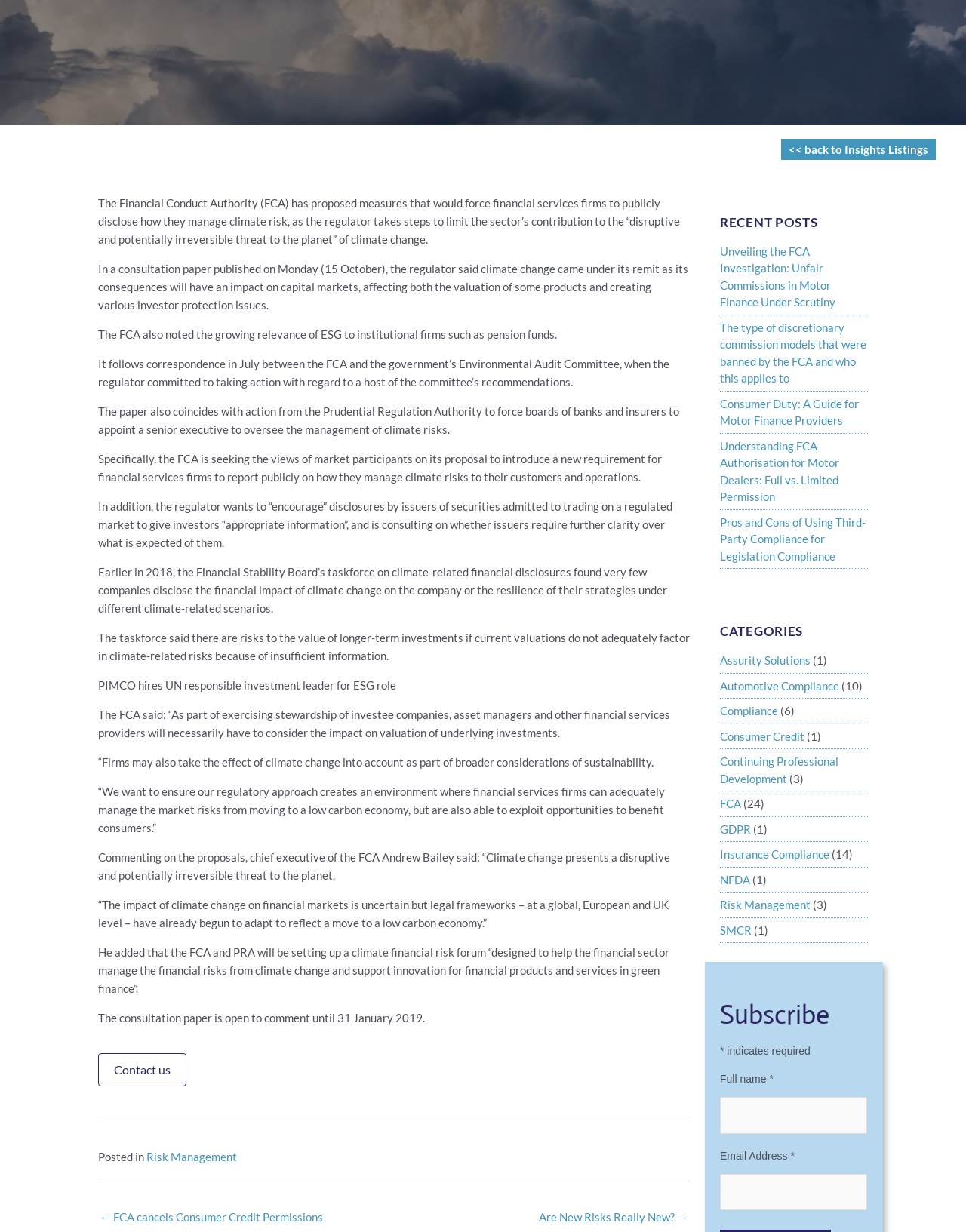Find and provide the bounding box coordinates for the UI element described with: "FCA".

[0.745, 0.647, 0.767, 0.658]